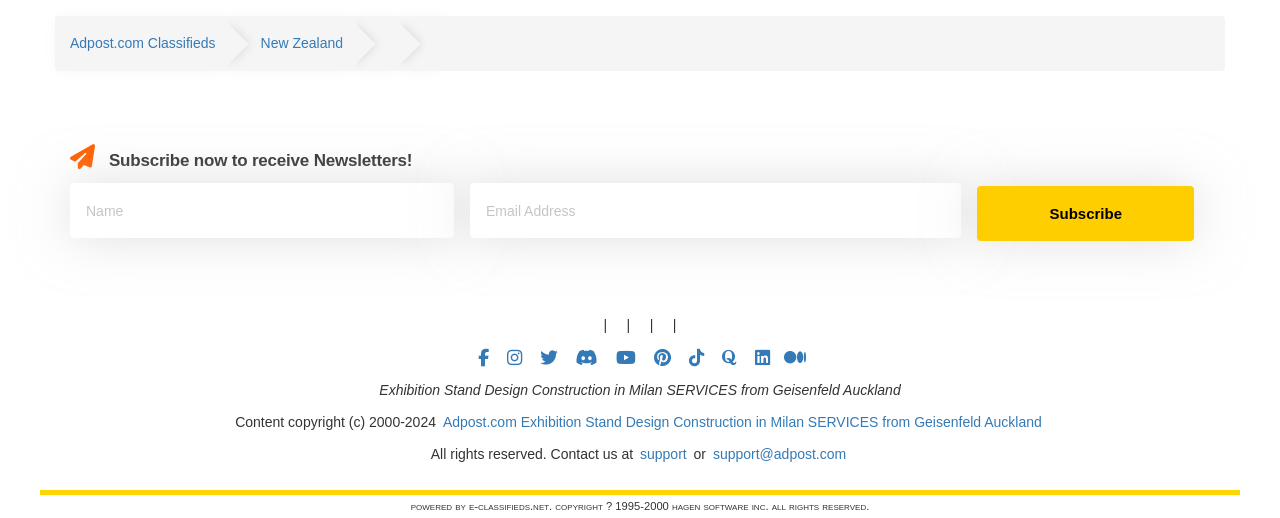What is the website's name?
Based on the image, respond with a single word or phrase.

Adpost.com